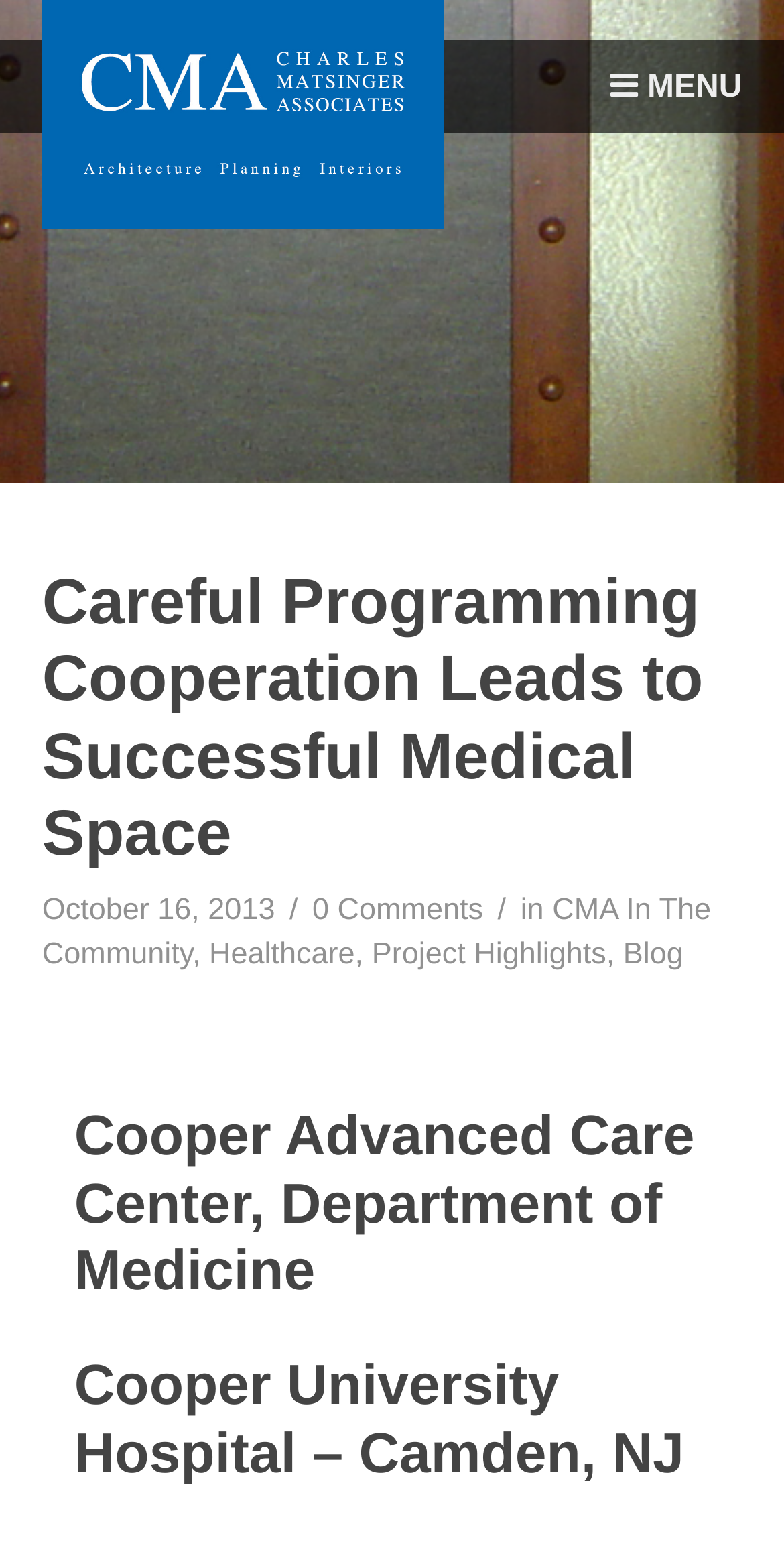Please answer the following question using a single word or phrase: 
What is the name of the architectural and engineering team?

Charles Matsinger Associates